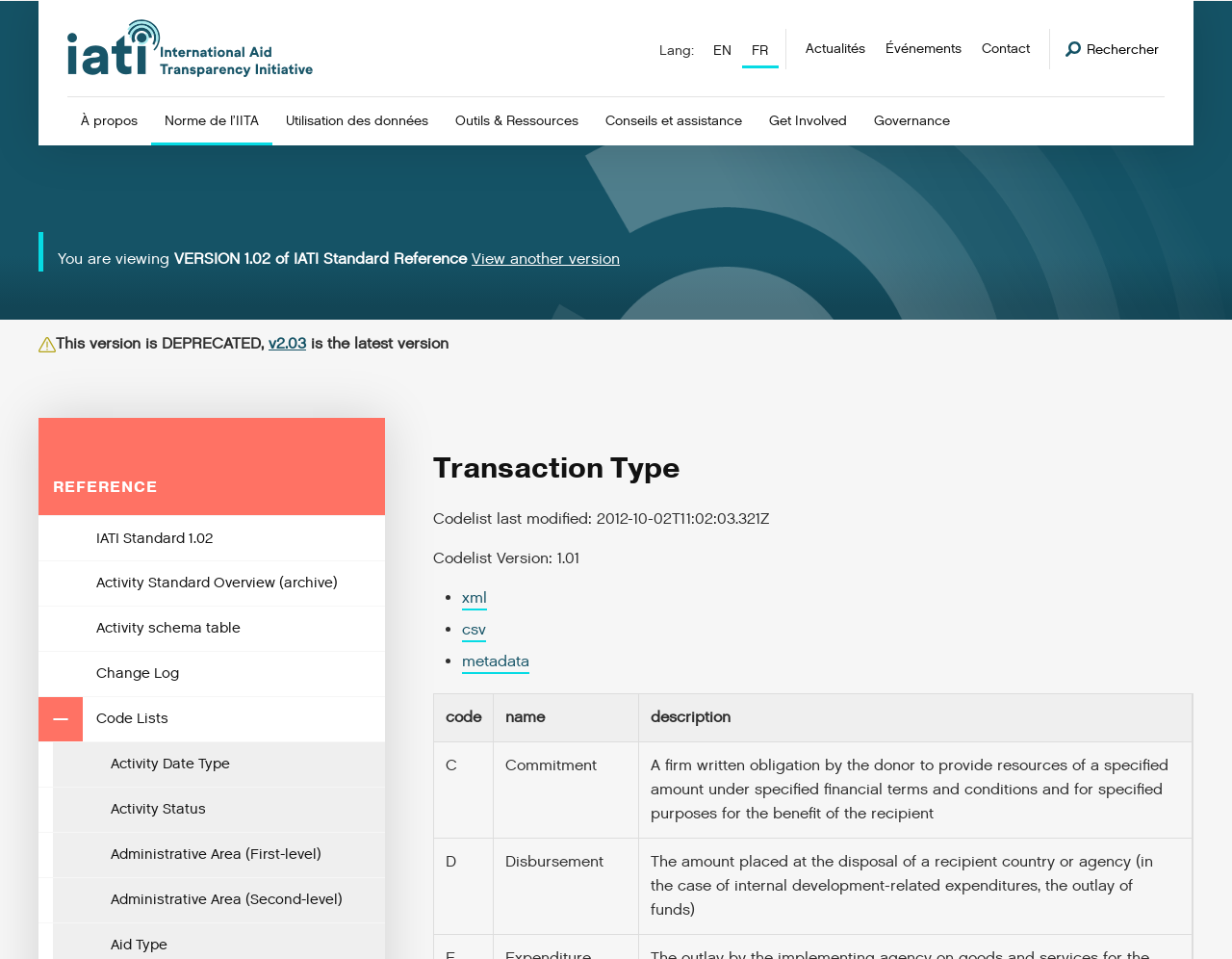Please pinpoint the bounding box coordinates for the region I should click to adhere to this instruction: "Select 'Code Lists'".

[0.031, 0.727, 0.312, 0.773]